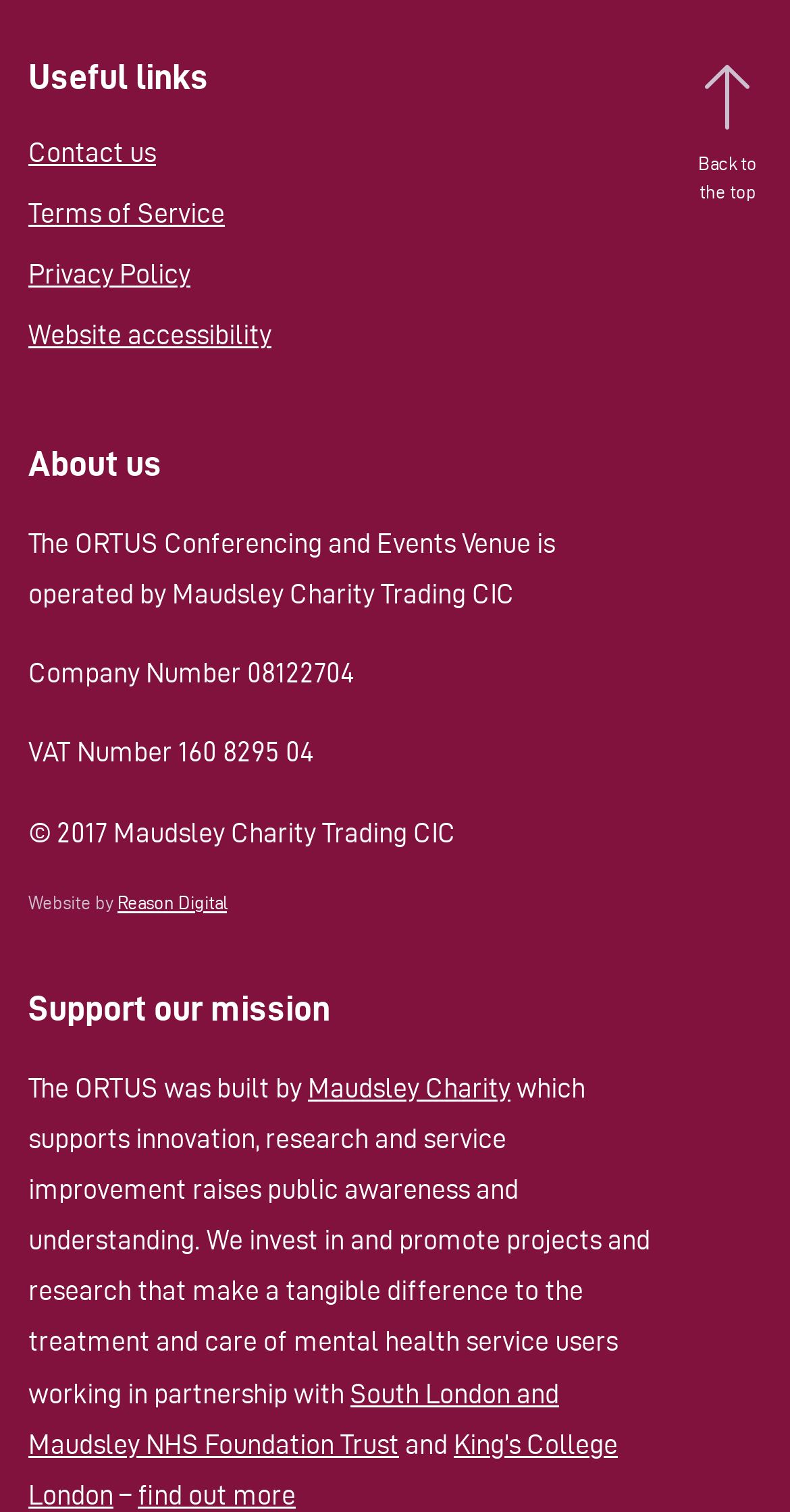Bounding box coordinates must be specified in the format (top-left x, top-left y, bottom-right x, bottom-right y). All values should be floating point numbers between 0 and 1. What are the bounding box coordinates of the UI element described as: Back to the top

[0.878, 0.083, 0.964, 0.138]